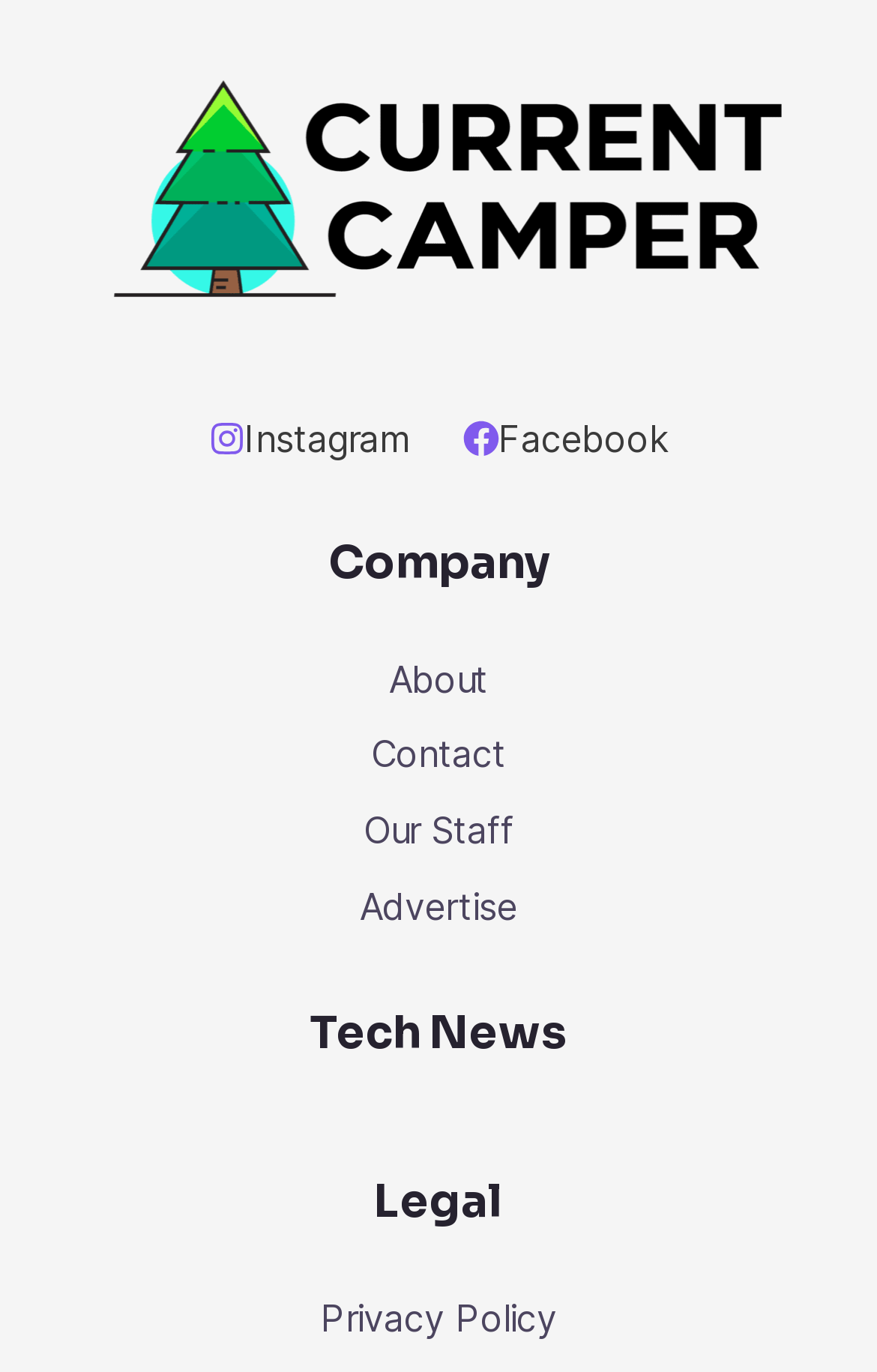Based on the element description Advertise, identify the bounding box of the UI element in the given webpage screenshot. The coordinates should be in the format (top-left x, top-left y, bottom-right x, bottom-right y) and must be between 0 and 1.

[0.41, 0.644, 0.59, 0.677]